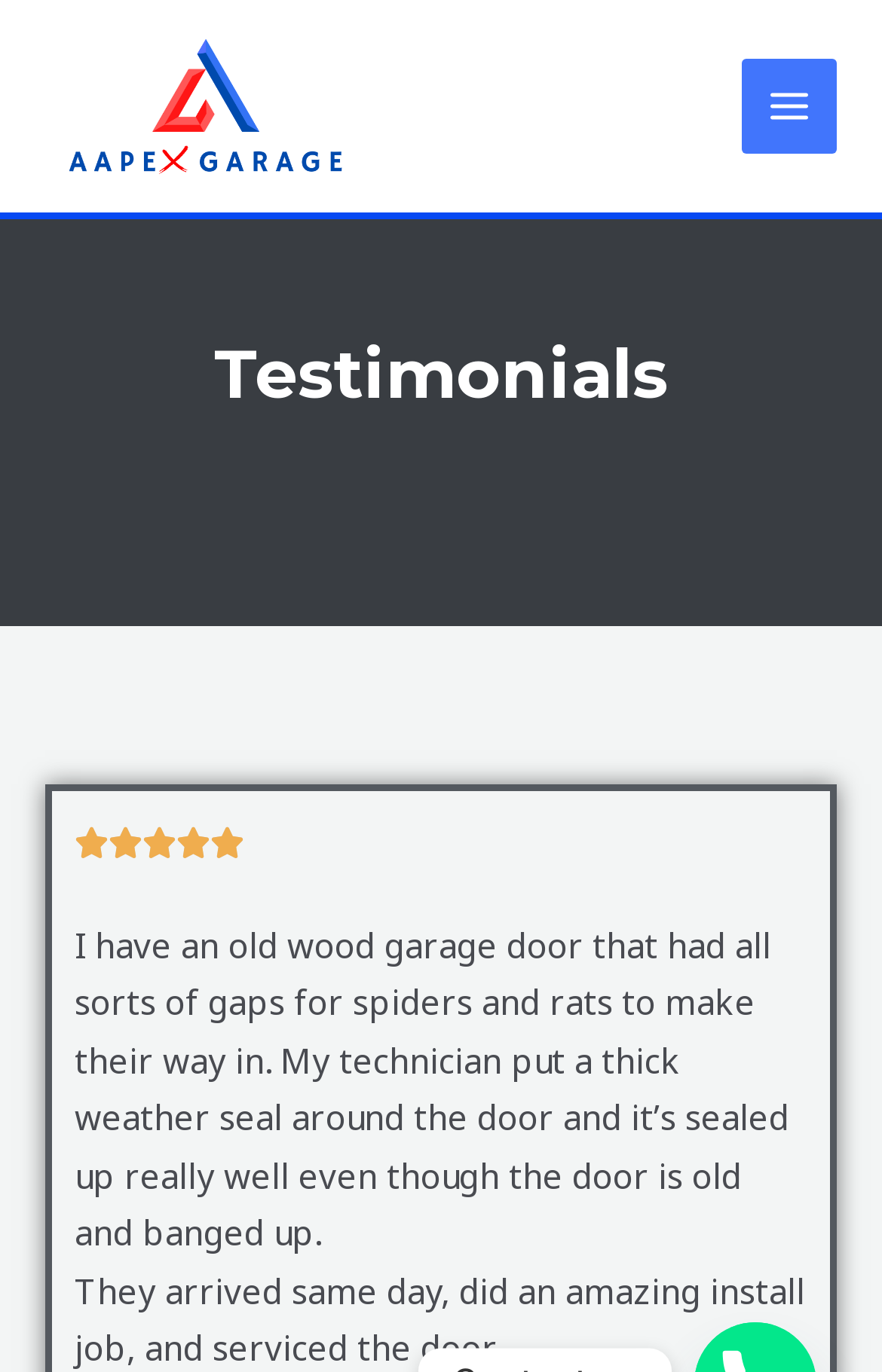Locate and provide the bounding box coordinates for the HTML element that matches this description: "Allgemein".

None